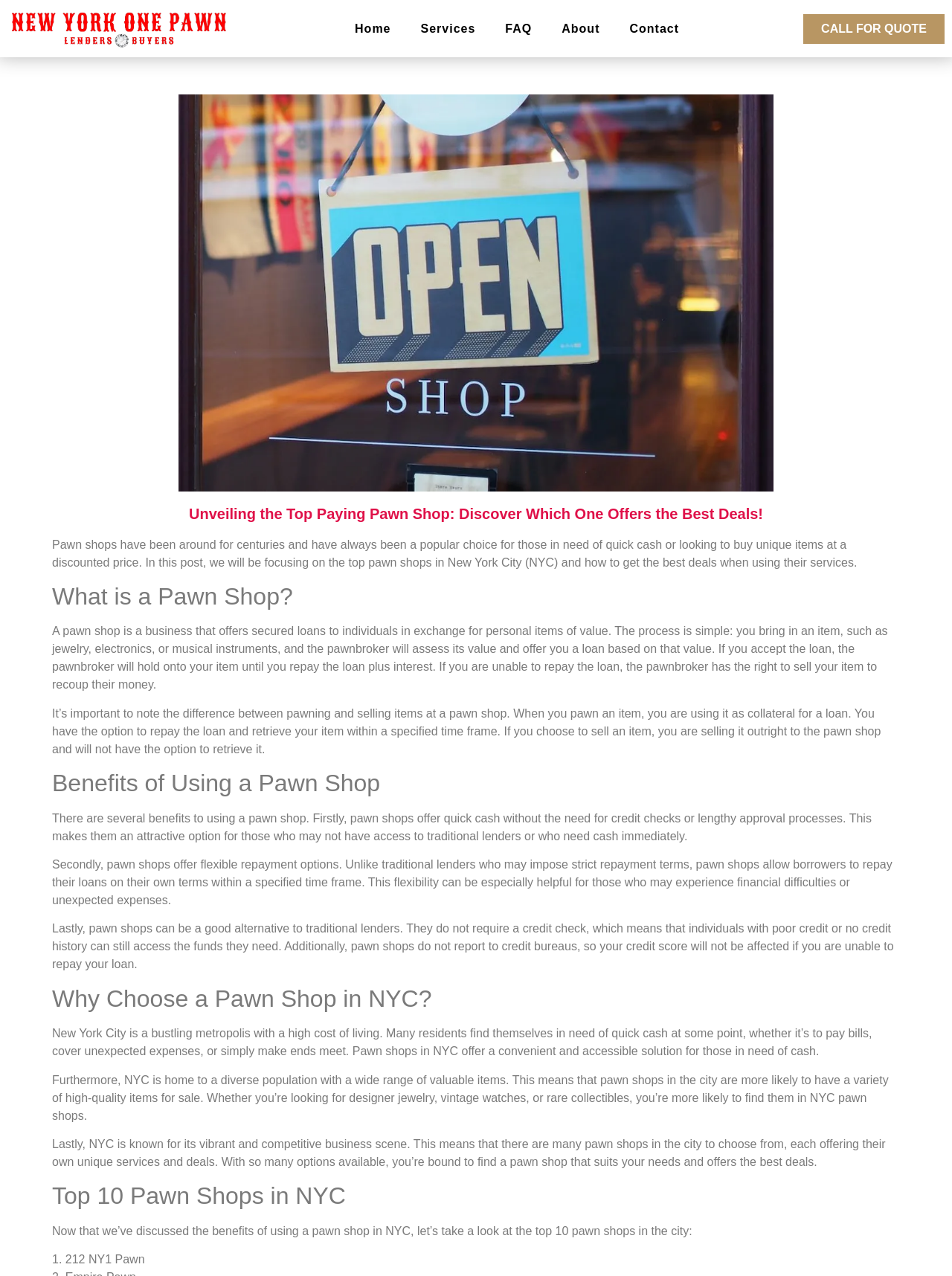What is the purpose of pawning an item?
Based on the screenshot, provide your answer in one word or phrase.

To get a loan